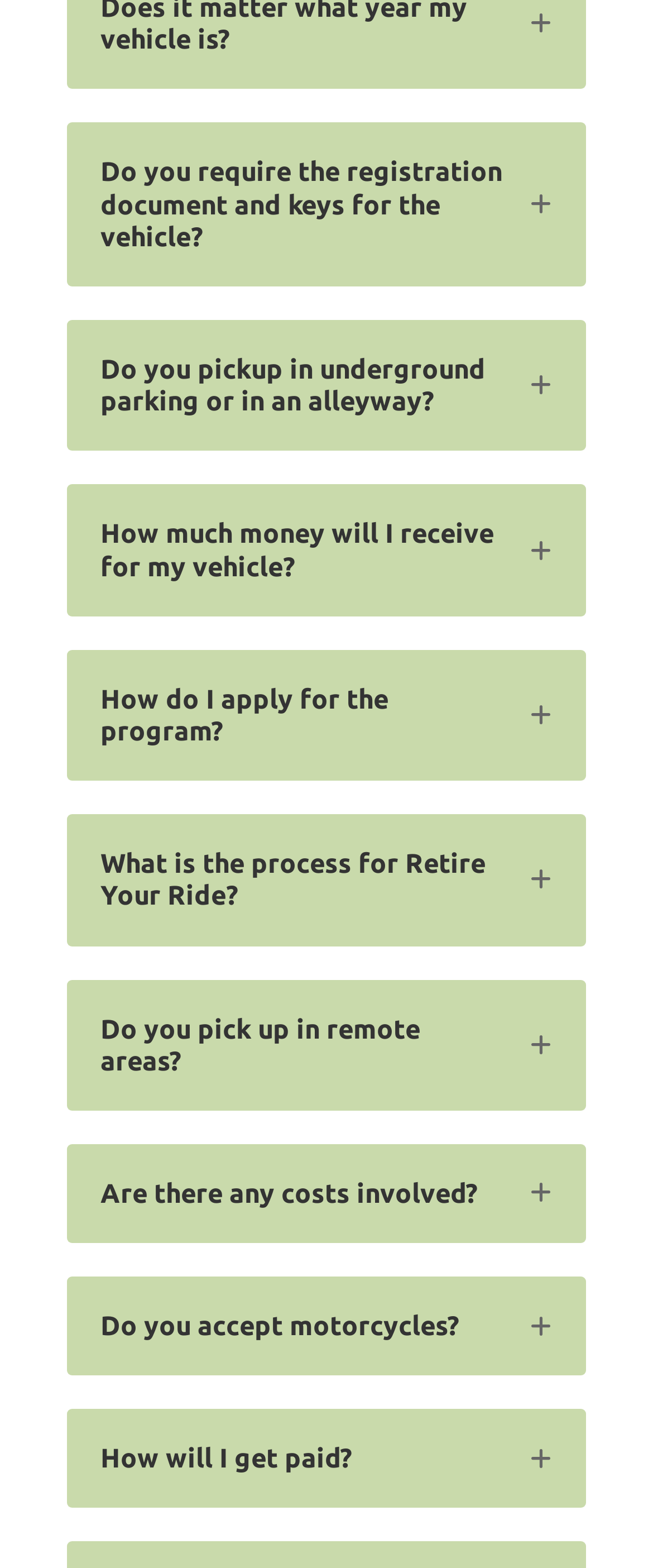Pinpoint the bounding box coordinates of the element you need to click to execute the following instruction: "Expand 'How will I get paid?' tab". The bounding box should be represented by four float numbers between 0 and 1, in the format [left, top, right, bottom].

[0.103, 0.899, 0.897, 0.962]